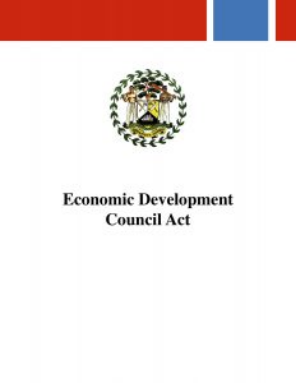Describe every detail you can see in the image.

The image features the cover page of the "Economic Development Council Act," prominently displaying the title in bold black text against a white background. Above the title is a crest, which is likely emblematic of Belize, adorned with a circular design surrounded by a laurel wreath. The background of the page includes vertical stripes of red and blue, which might represent the national colors of Belize. This document is associated with the Economic Development Council, a key advisory body that facilitates collaboration between public and private sectors to enhance economic development in the country.